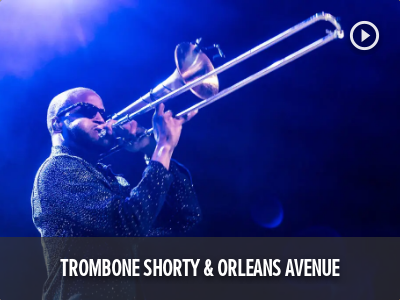Create a vivid and detailed description of the image.

The image captures a dynamic performance by Trombone Shorty, a renowned musician, playing his signature trombone against a vibrant blue backdrop that emphasizes the energy of the moment. Dressed in a stylish outfit adorned with sequins, he exudes charisma and confidence as he engages the audience with his music. Accompanying the image is the bold heading "TROMBONE SHORTY & ORLEANS AVENUE," highlighting the name of the group and inviting viewers to learn more. In the corner, a button suggests the option to watch a video performance, enhancing the interactive experience for fans and new listeners alike.